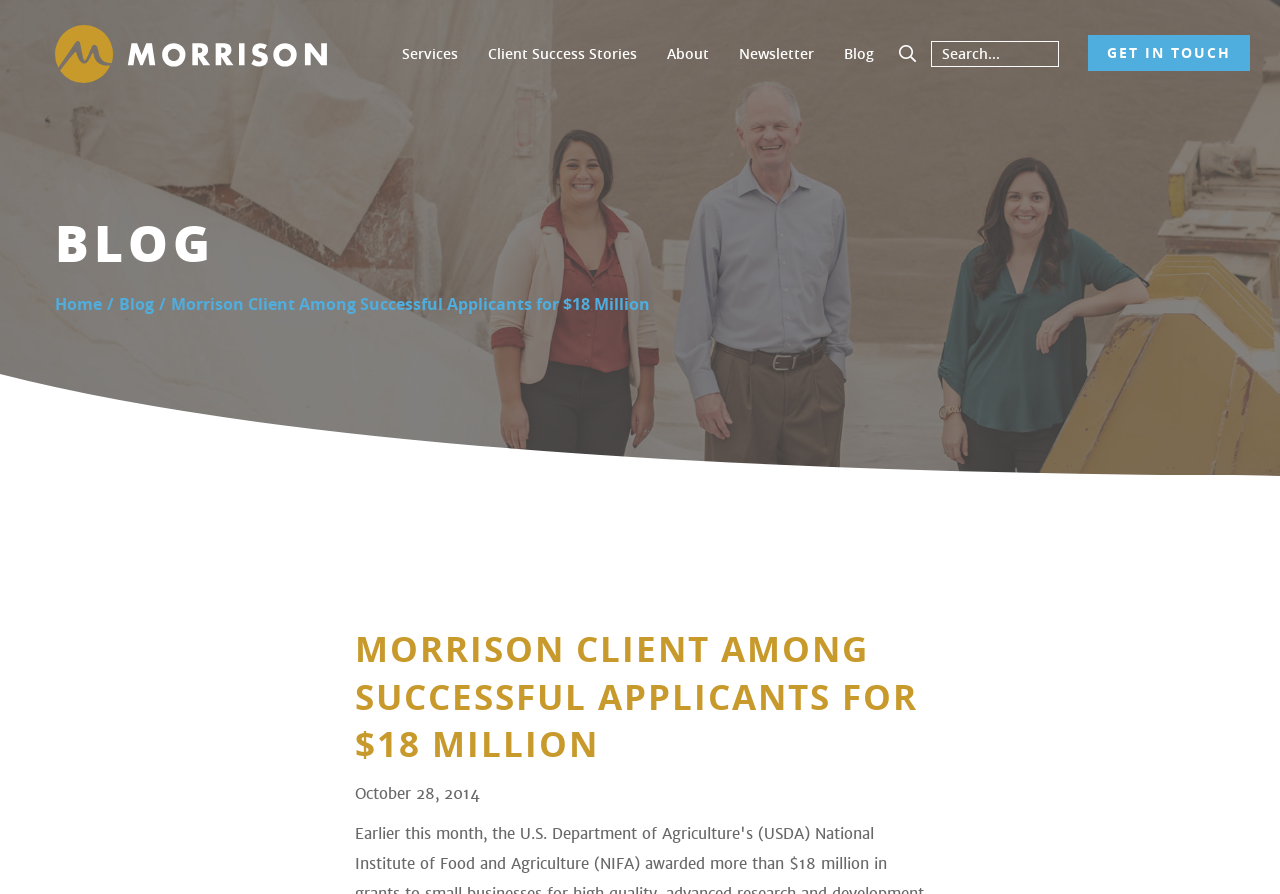Can you pinpoint the bounding box coordinates for the clickable element required for this instruction: "click Morrison logo"? The coordinates should be four float numbers between 0 and 1, i.e., [left, top, right, bottom].

[0.043, 0.028, 0.263, 0.093]